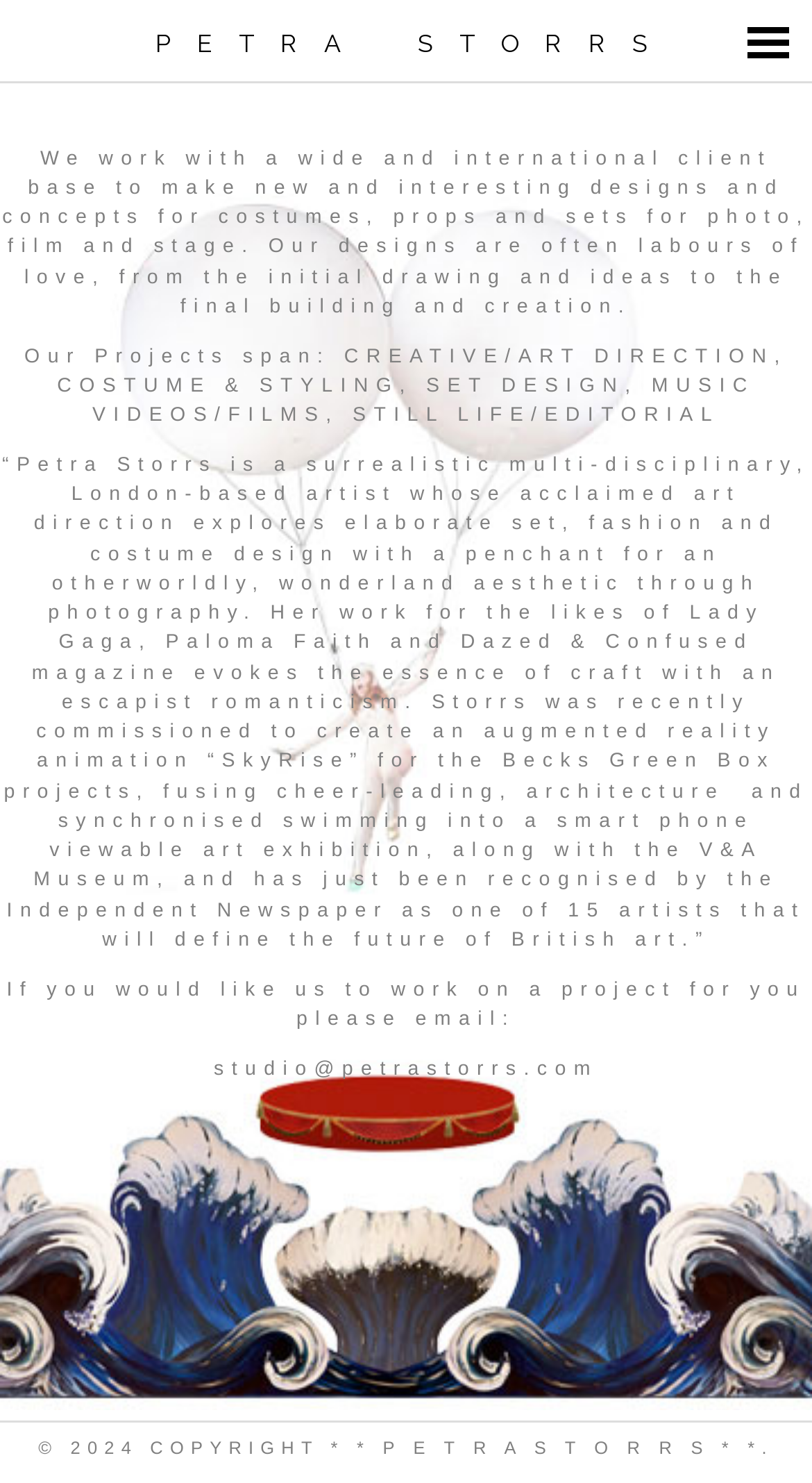What is the copyright year mentioned on the webpage?
Could you give a comprehensive explanation in response to this question?

The webpage footer contains a copyright notice with the year 2024, indicating that the content is copyrighted until that year.